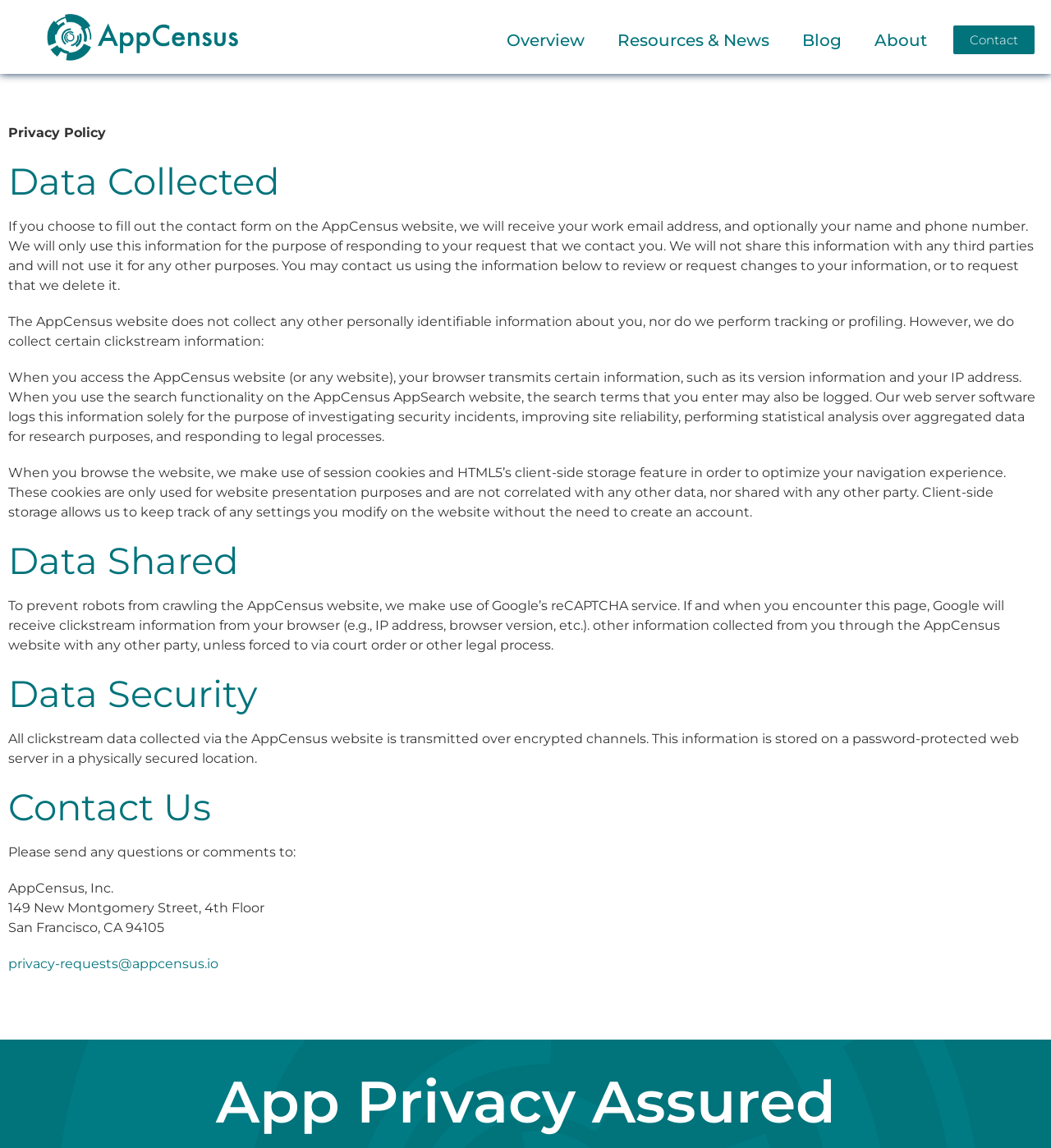Find the bounding box coordinates for the HTML element described in this sentence: "Resources & News". Provide the coordinates as four float numbers between 0 and 1, in the format [left, top, right, bottom].

[0.572, 0.018, 0.747, 0.051]